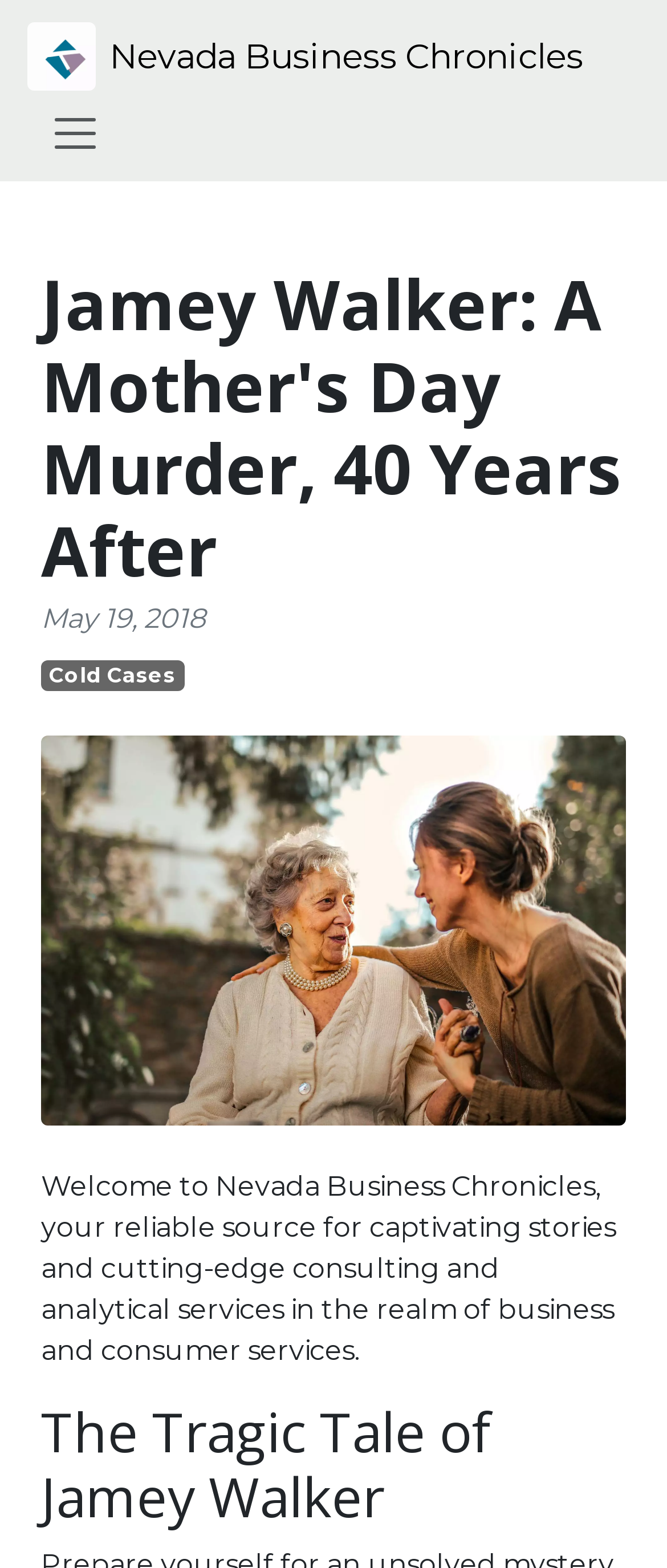What type of services does Nevada Business Chronicles provide?
Analyze the image and deliver a detailed answer to the question.

I found the type of services provided by Nevada Business Chronicles by looking at the static text element that says 'your reliable source for captivating stories and cutting-edge consulting and analytical services in the realm of business and consumer services'.